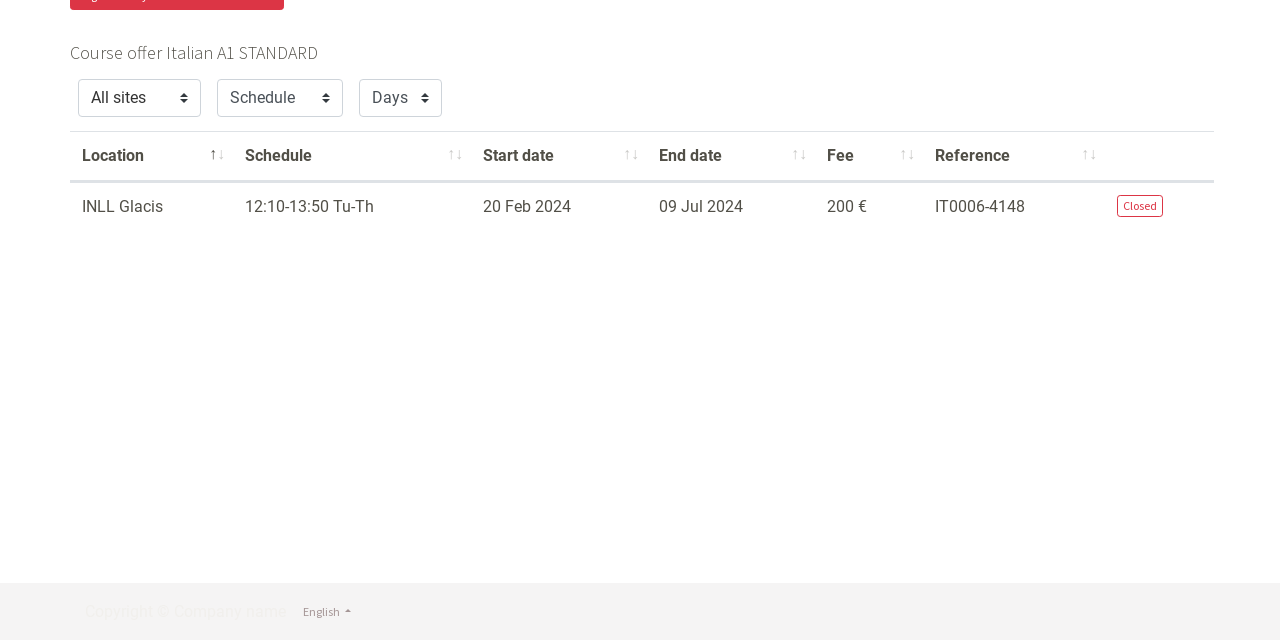Identify the bounding box of the UI element that matches this description: "Fee".

[0.637, 0.205, 0.721, 0.285]